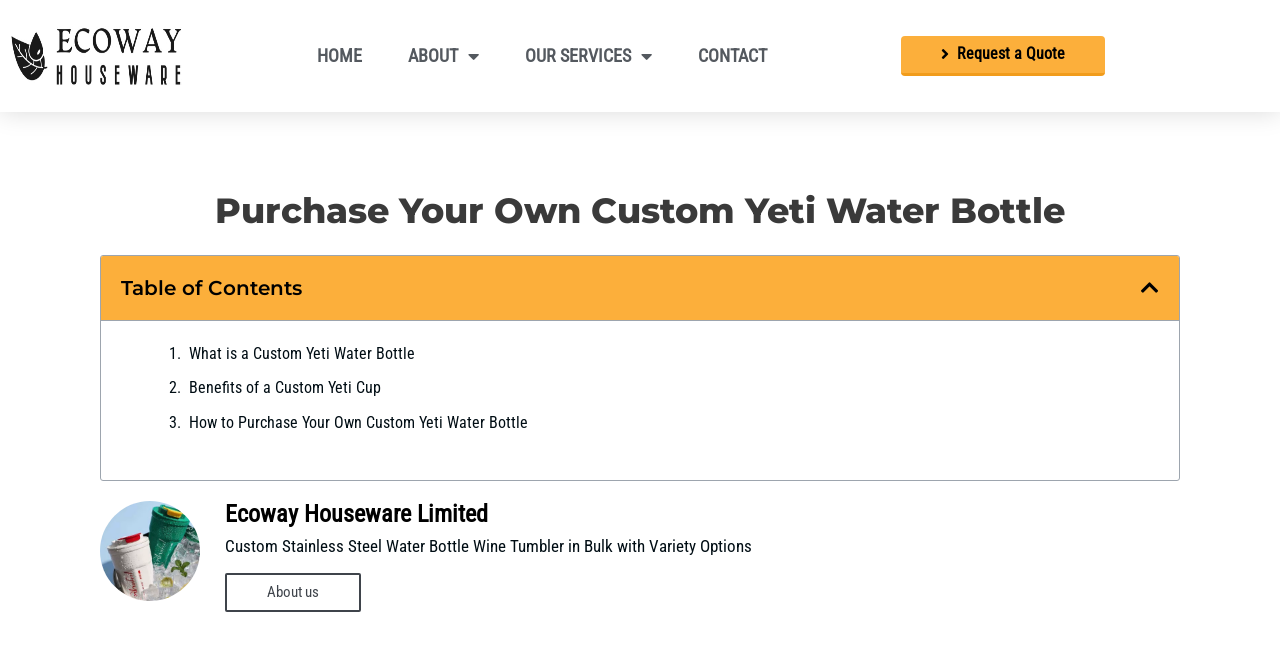Determine the bounding box coordinates for the area that should be clicked to carry out the following instruction: "Request a Quote".

[0.704, 0.056, 0.863, 0.118]